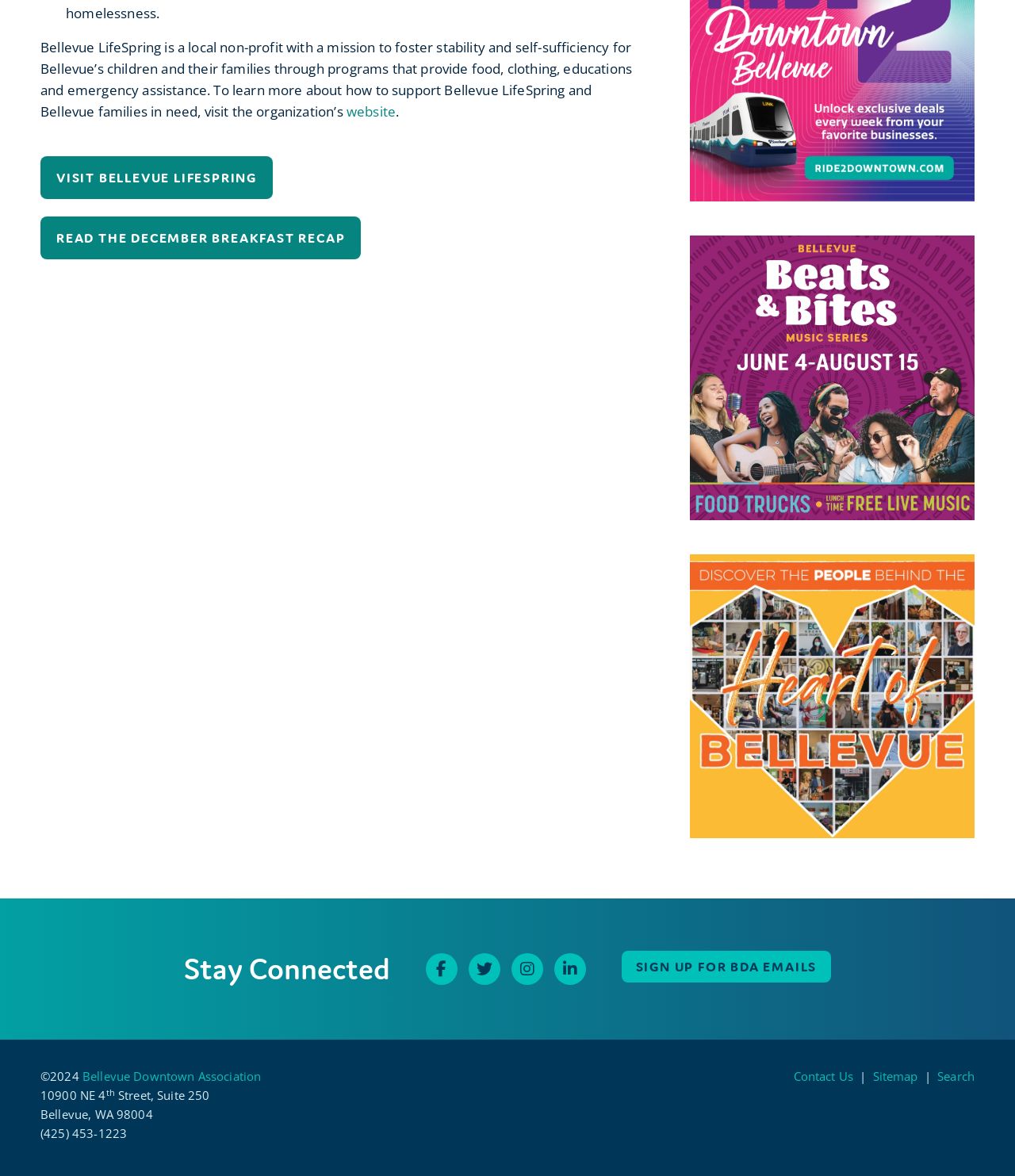Could you highlight the region that needs to be clicked to execute the instruction: "read the December breakfast recap"?

[0.04, 0.184, 0.356, 0.22]